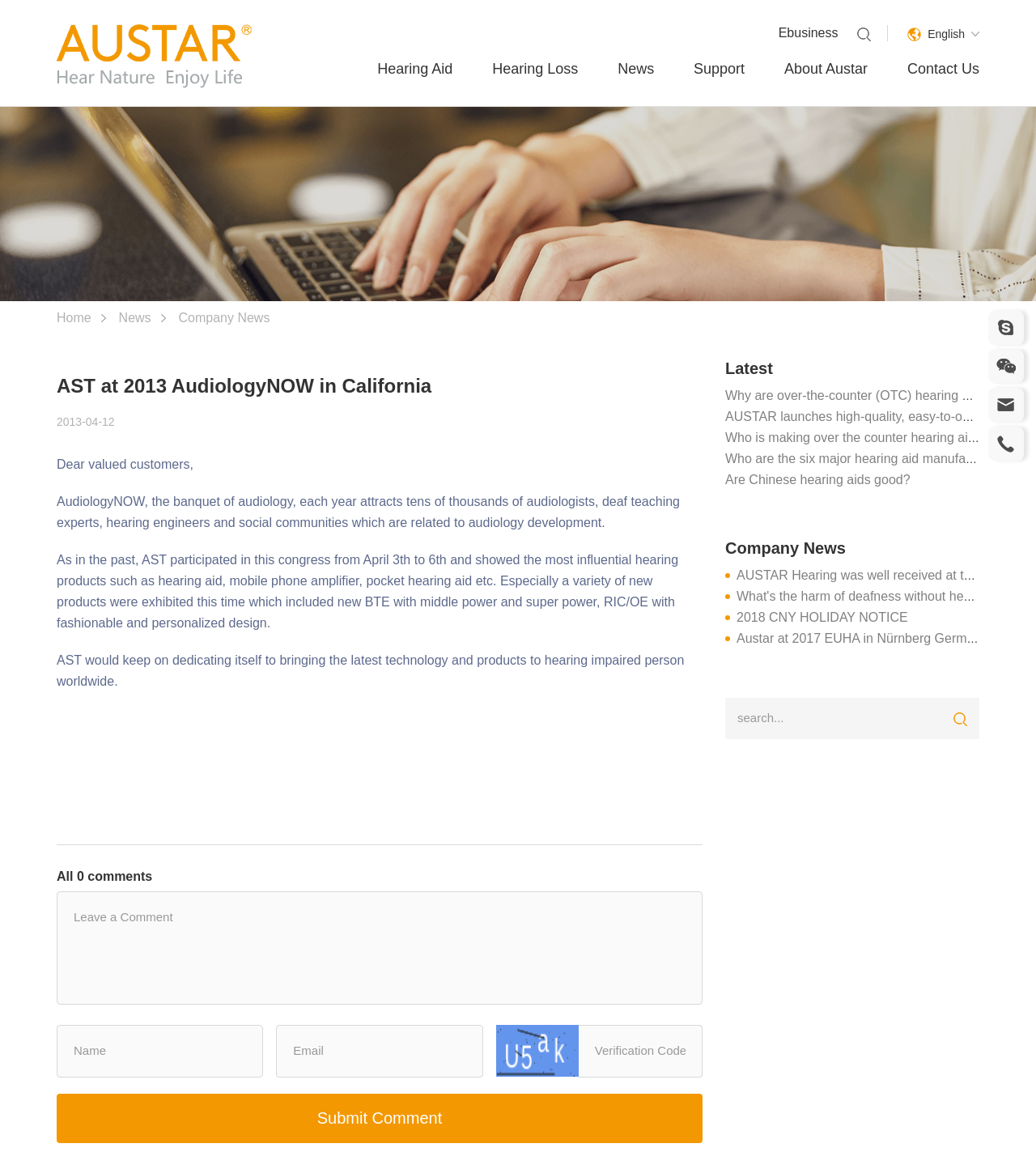Reply to the question below using a single word or brief phrase:
How many links are there in the top navigation menu?

7